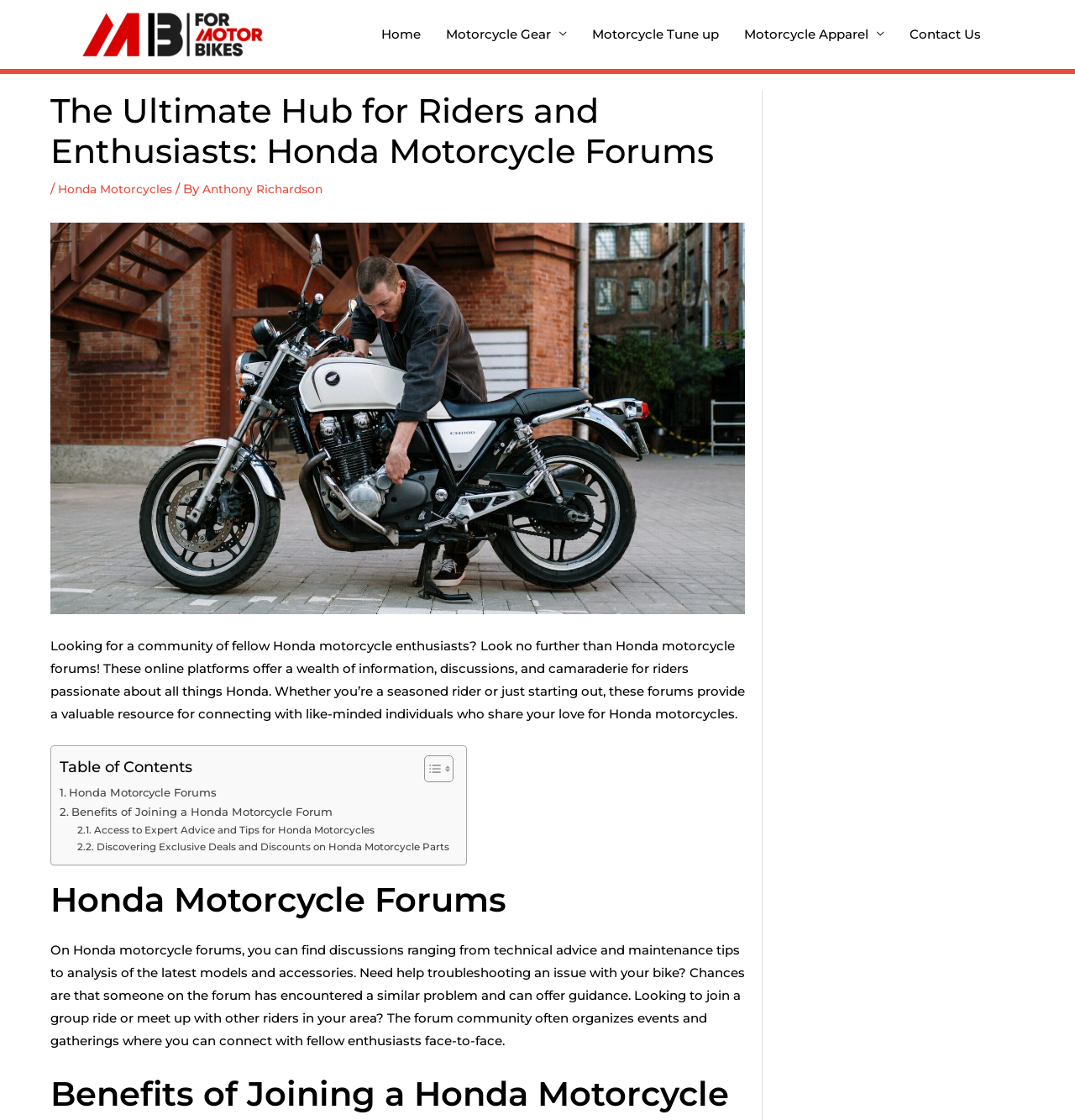What type of events are organized by the forum community?
Please give a detailed and elaborate answer to the question.

According to the text on the webpage, the forum community often organizes events and gatherings, such as group rides and meetups, where you can connect with fellow enthusiasts face-to-face.